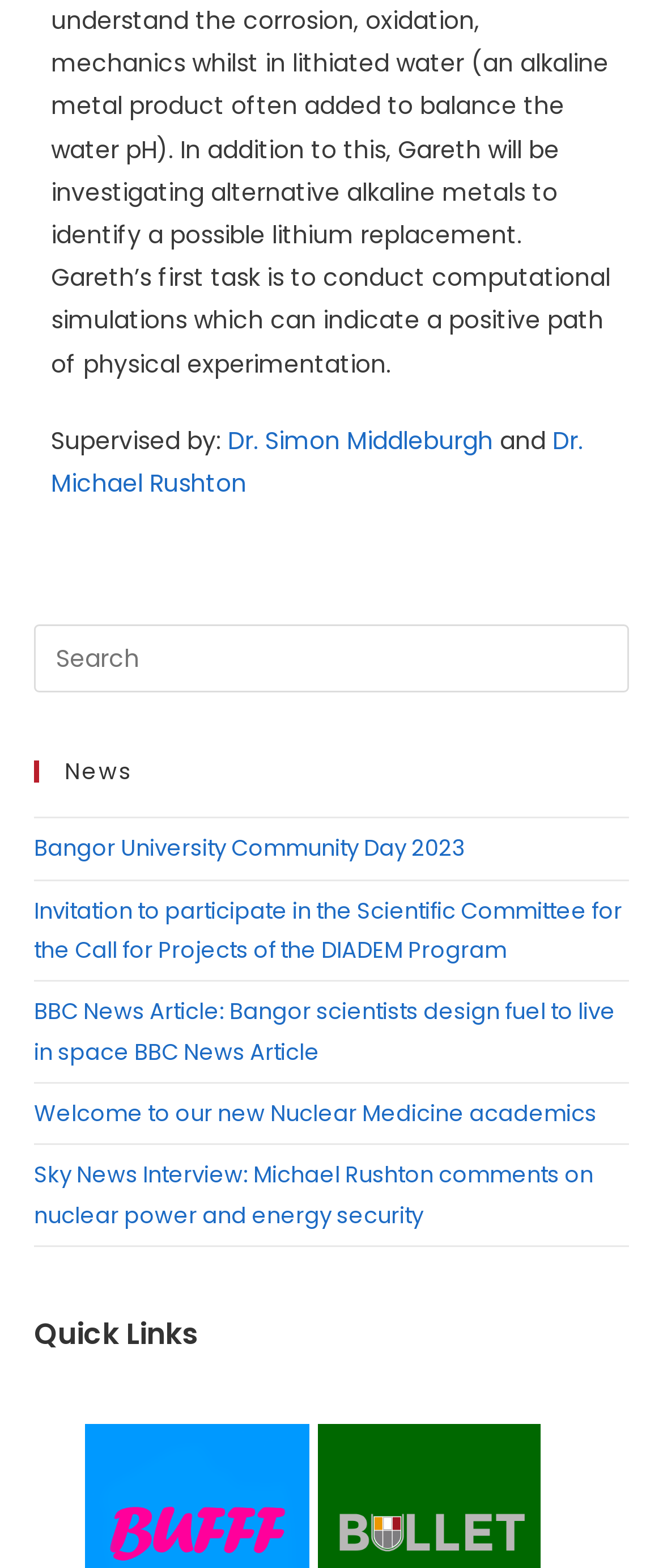Indicate the bounding box coordinates of the element that must be clicked to execute the instruction: "Read the news about Bangor University Community Day 2023". The coordinates should be given as four float numbers between 0 and 1, i.e., [left, top, right, bottom].

[0.051, 0.531, 0.703, 0.551]